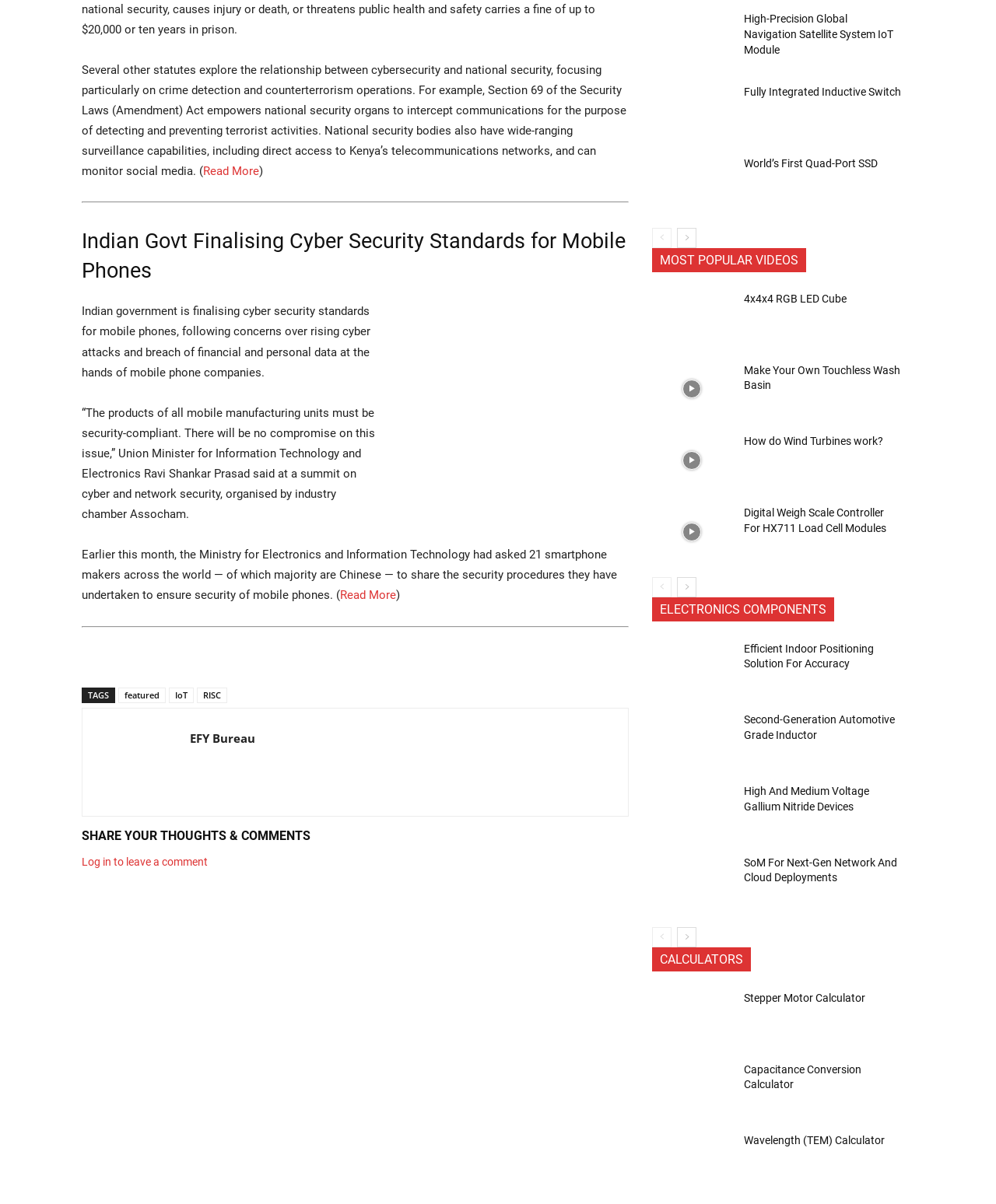What is the topic of the article?
From the details in the image, answer the question comprehensively.

The topic of the article can be determined by reading the headings and static text elements on the webpage. The headings 'Indian Govt Finalising Cyber Security Standards for Mobile Phones' and 'Several other statutes explore the relationship between cybersecurity and national security' indicate that the topic of the article is related to cyber security.